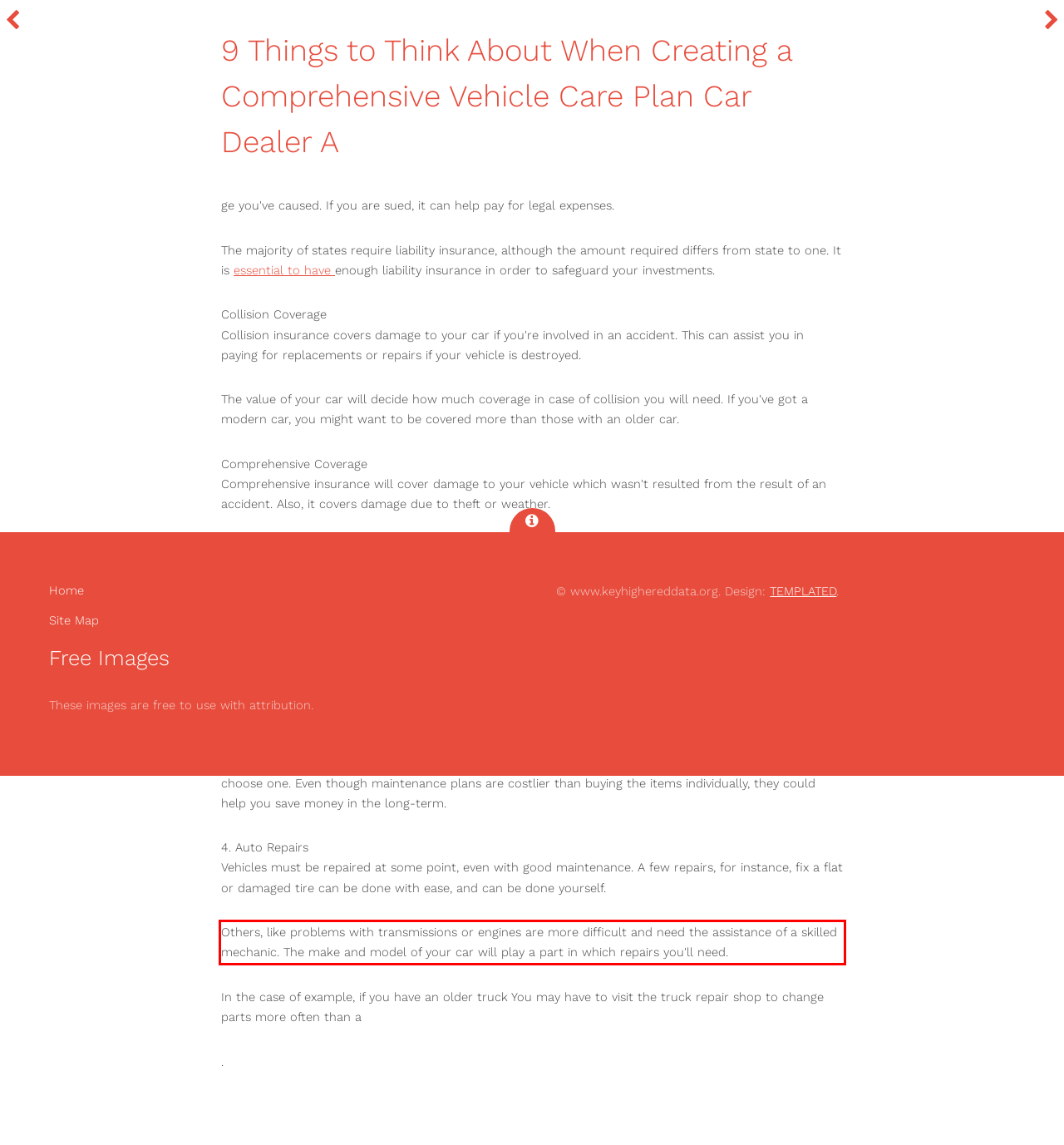Identify the text inside the red bounding box on the provided webpage screenshot by performing OCR.

Others, like problems with transmissions or engines are more difficult and need the assistance of a skilled mechanic. The make and model of your car will play a part in which repairs you'll need.